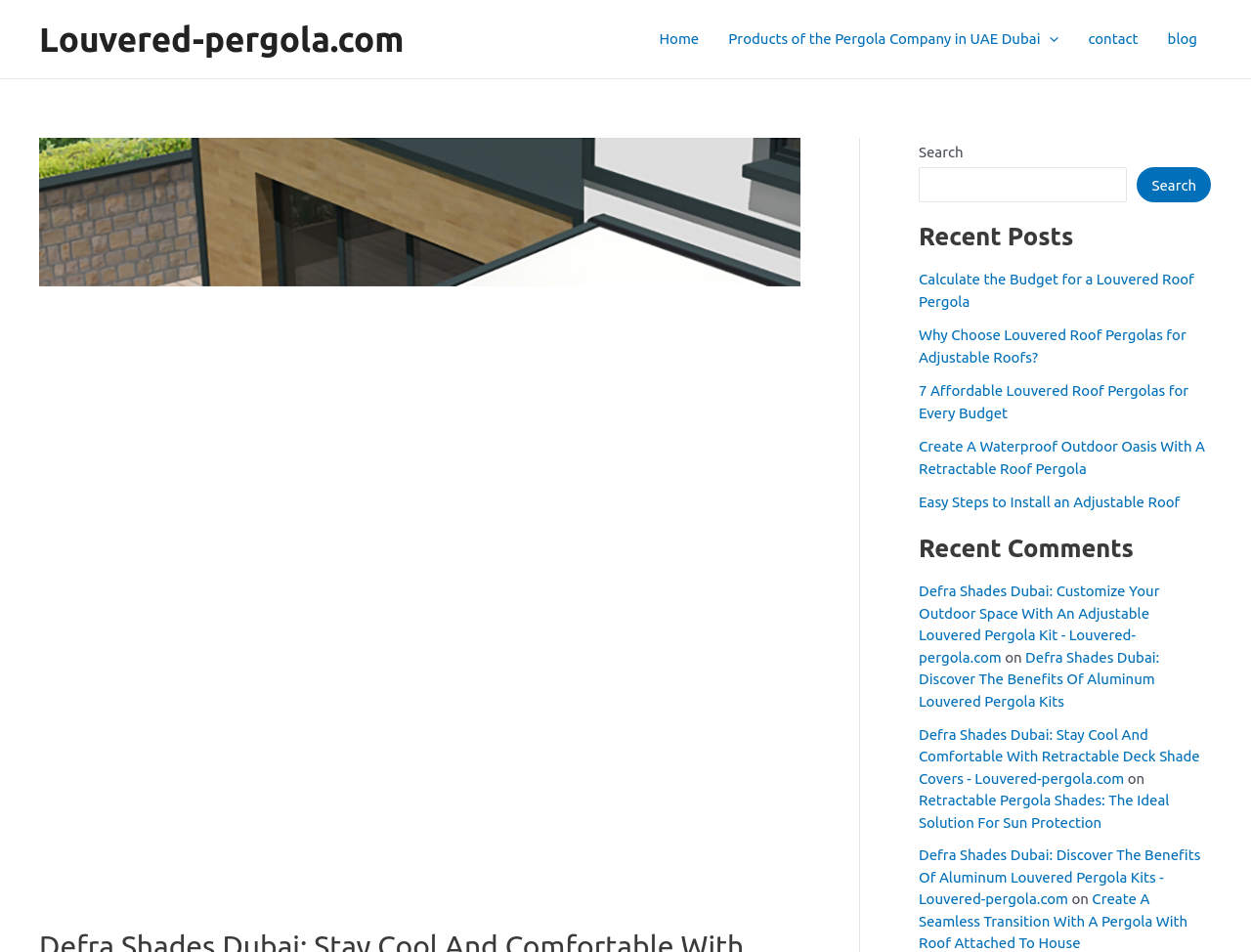Offer a thorough description of the webpage.

The webpage is about Defra Shades Dubai, a company that offers retractable deck shade covers and louvered pergola solutions. At the top, there is a navigation menu with links to "Home", "Products", "Contact", and "Blog". Below the navigation menu, there is a large image of a retractable deck shade cover.

On the right side of the page, there is a search bar with a search button. Below the search bar, there are two sections: "Recent Posts" and "Recent Comments". The "Recent Posts" section lists five article links with titles related to louvered roof pergolas and retractable deck shade covers. The "Recent Comments" section appears to be empty.

At the bottom of the page, there is a footer section with several links to other pages on the website, including the homepage and pages about aluminum louvered pergola kits and retractable pergola shades. There are also some static text elements with the word "on" scattered throughout the footer section.

Overall, the webpage appears to be a blog or informational website about outdoor shading solutions, with a focus on retractable deck shade covers and louvered pergola systems.